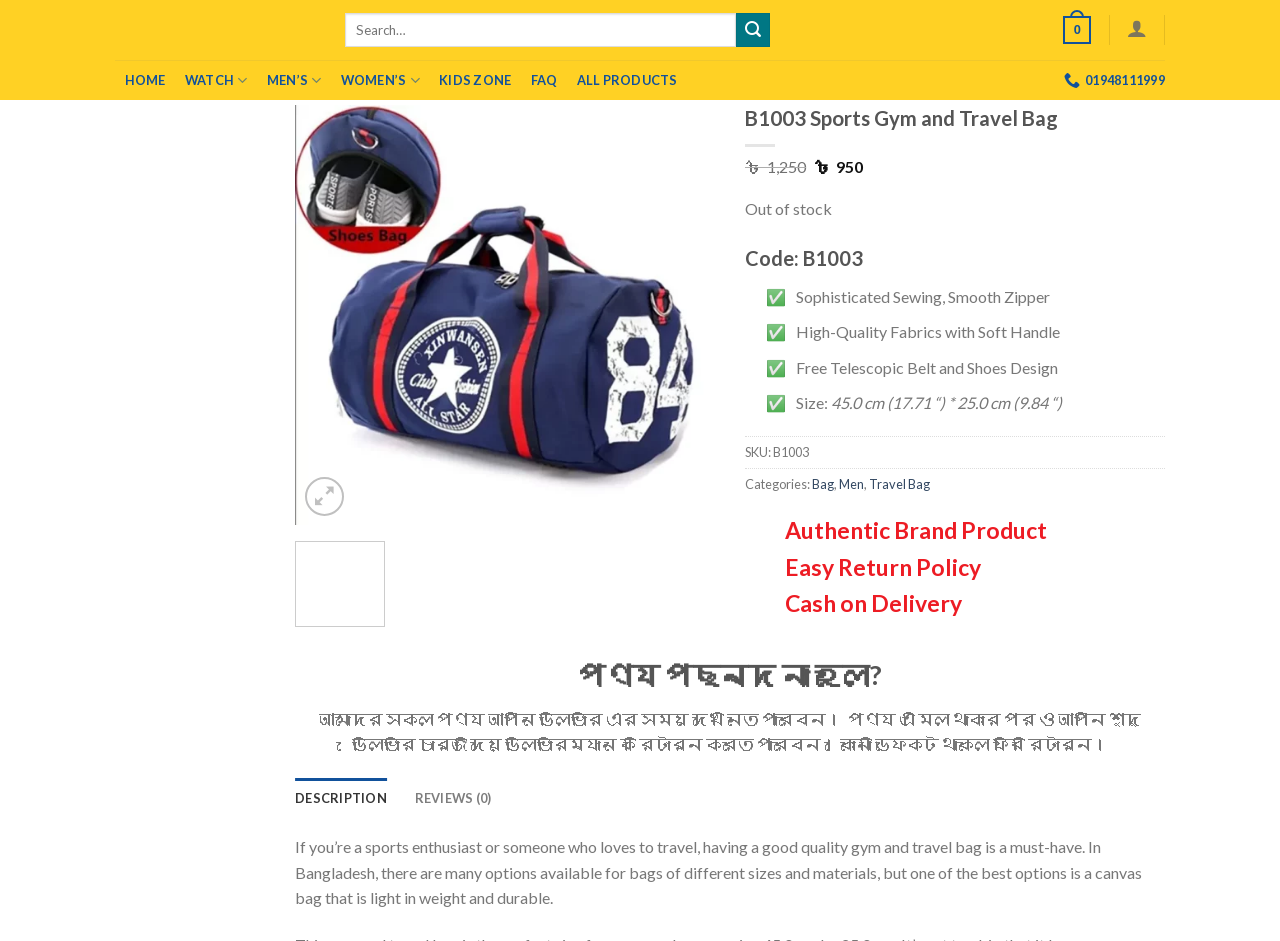Provide your answer to the question using just one word or phrase: What is the size of the bag?

45.0 cm (17.71 “) * 25.0 cm (9.84 “)